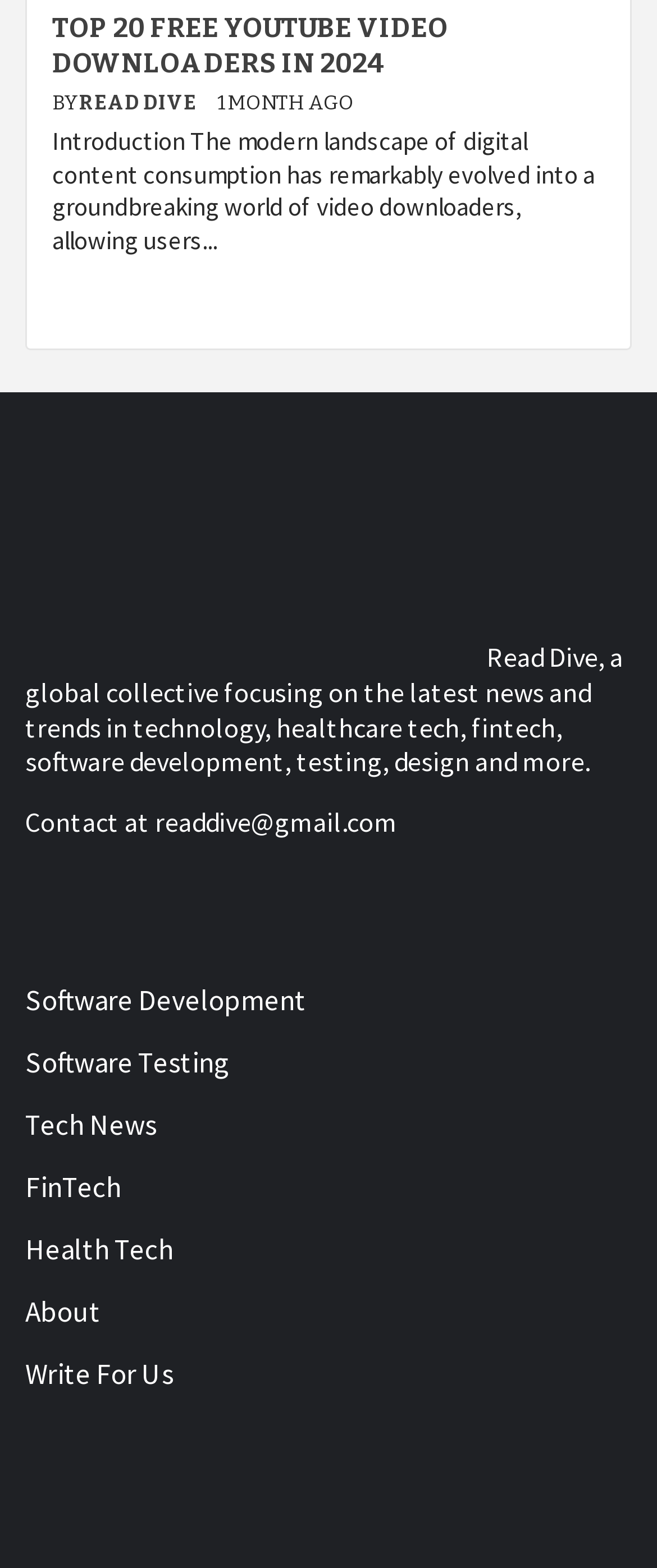What is the email address for contact?
Please answer the question as detailed as possible.

The email address for contact can be found in the static text element 'Contact at readdive@gmail.com'.